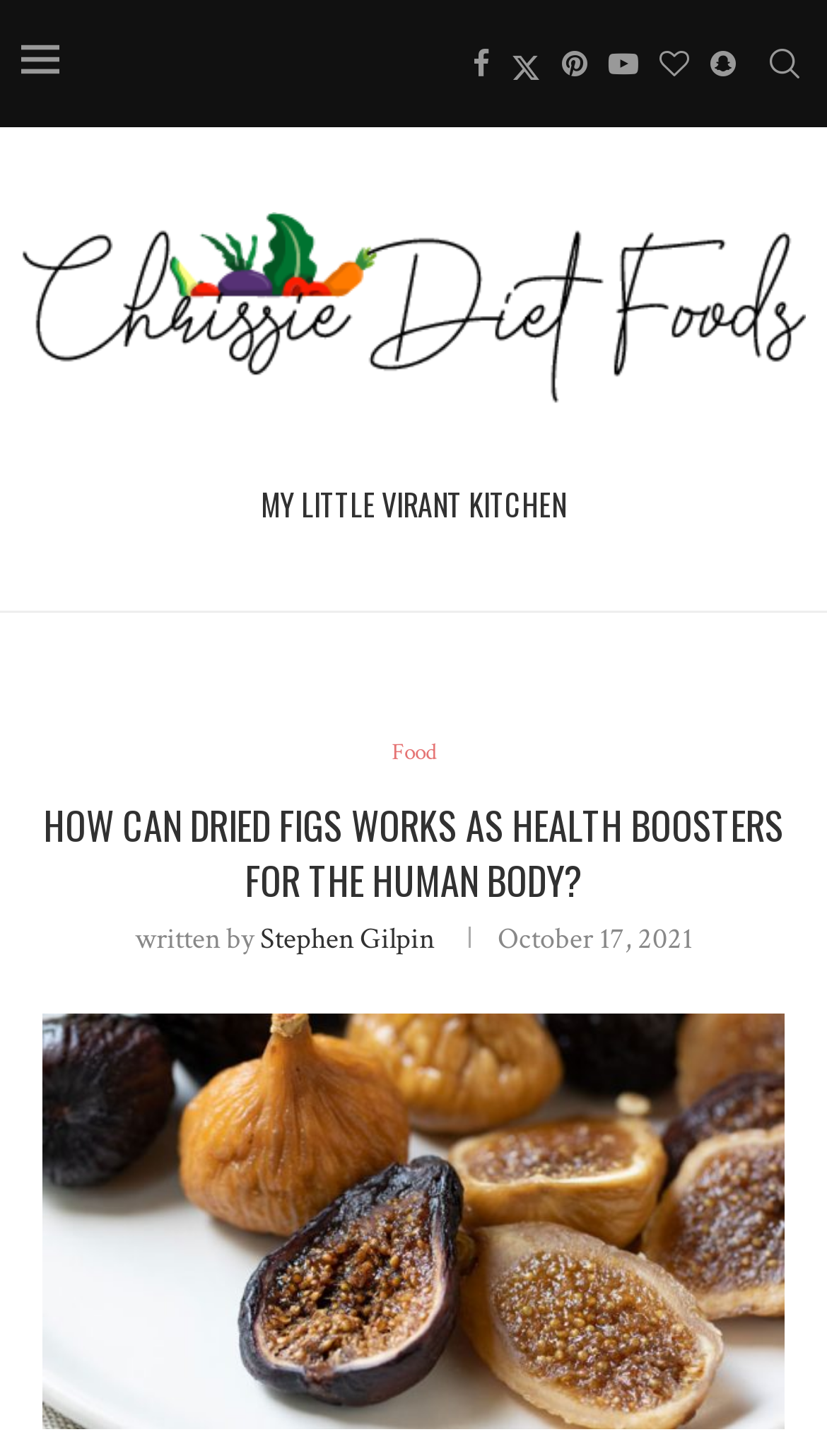What is the title of the article?
Using the image, answer in one word or phrase.

HOW CAN DRIED FIGS WORKS AS HEALTH BOOSTERS FOR THE HUMAN BODY?